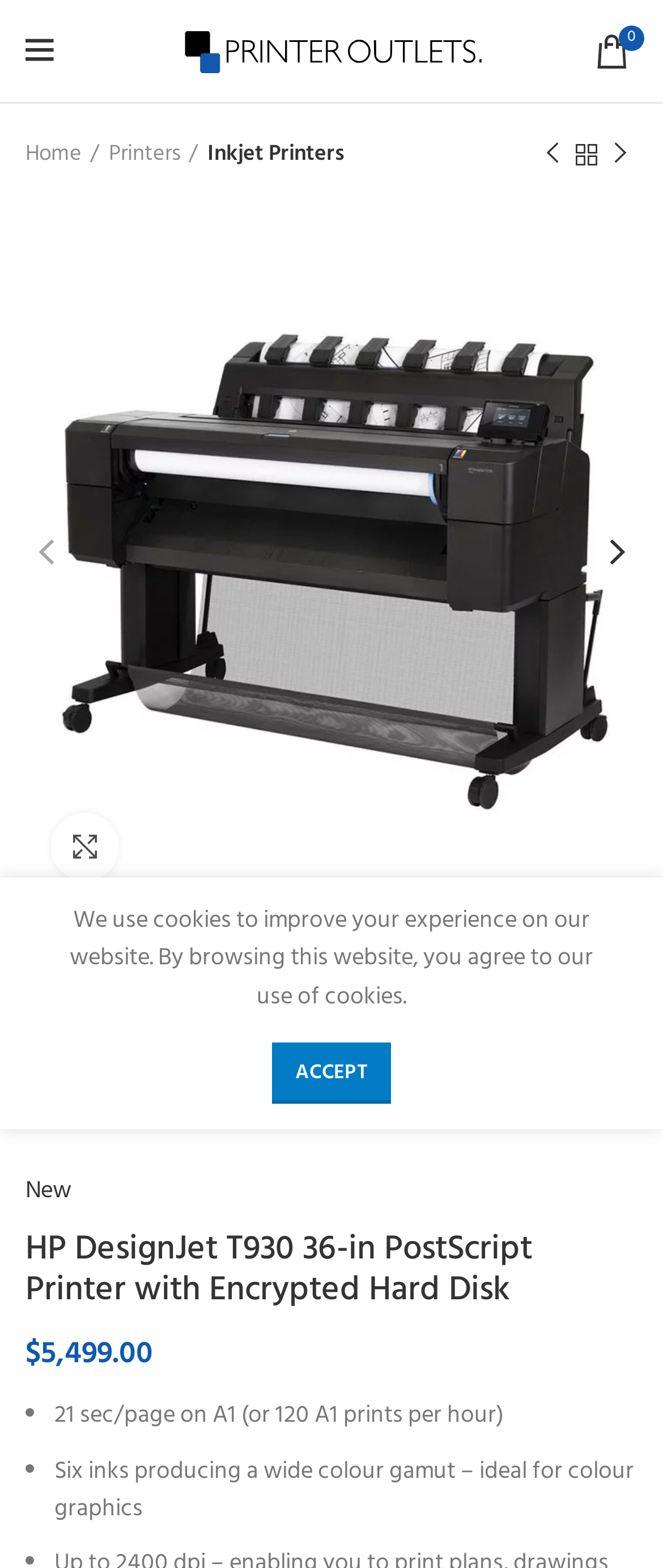What is the print speed of the HP DesignJet T930 printer?
Using the visual information, answer the question in a single word or phrase.

21 sec/page on A1